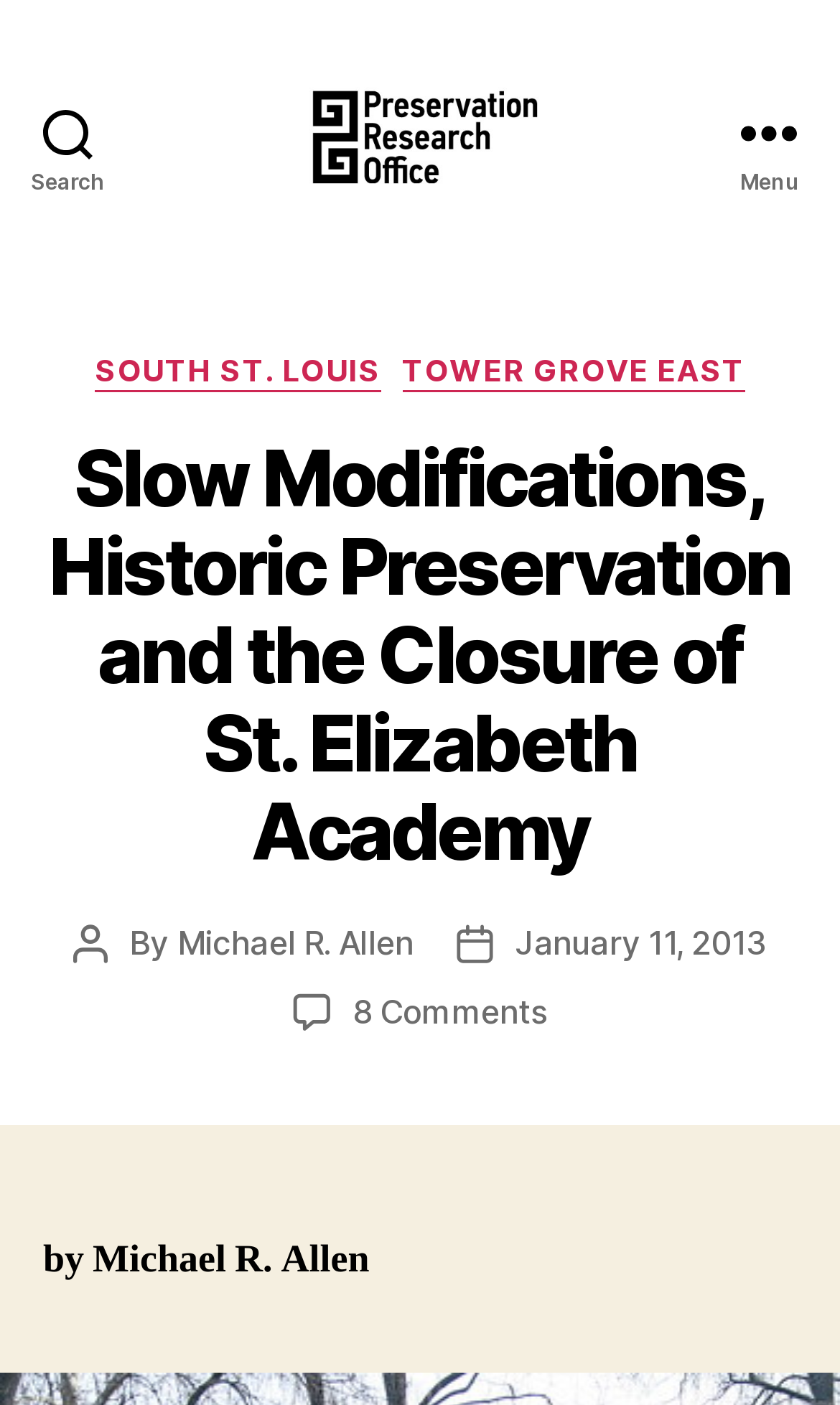Please determine the headline of the webpage and provide its content.

Slow Modifications, Historic Preservation and the Closure of St. Elizabeth Academy